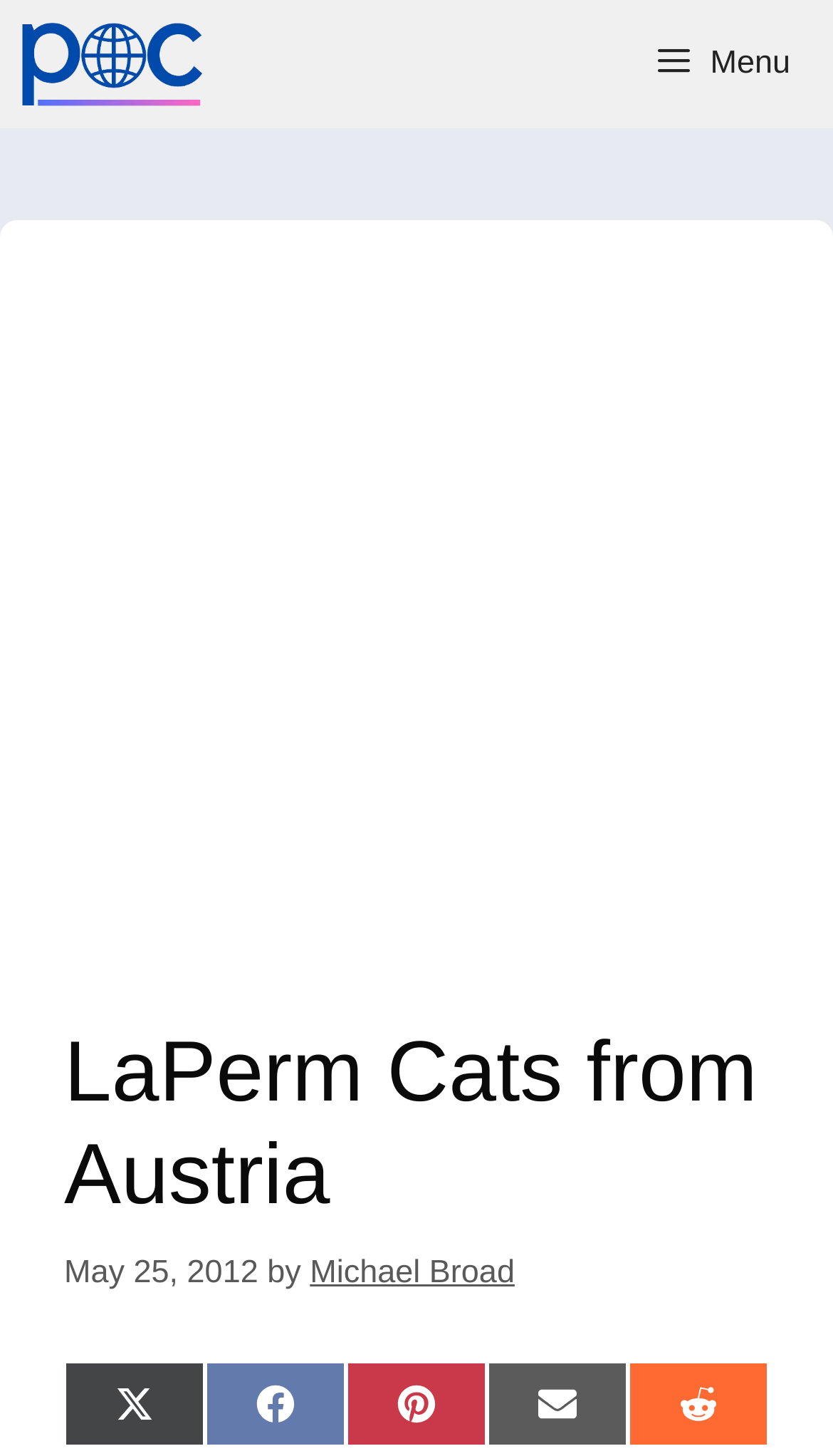Please provide a short answer using a single word or phrase for the question:
How many social media sharing options are available?

5